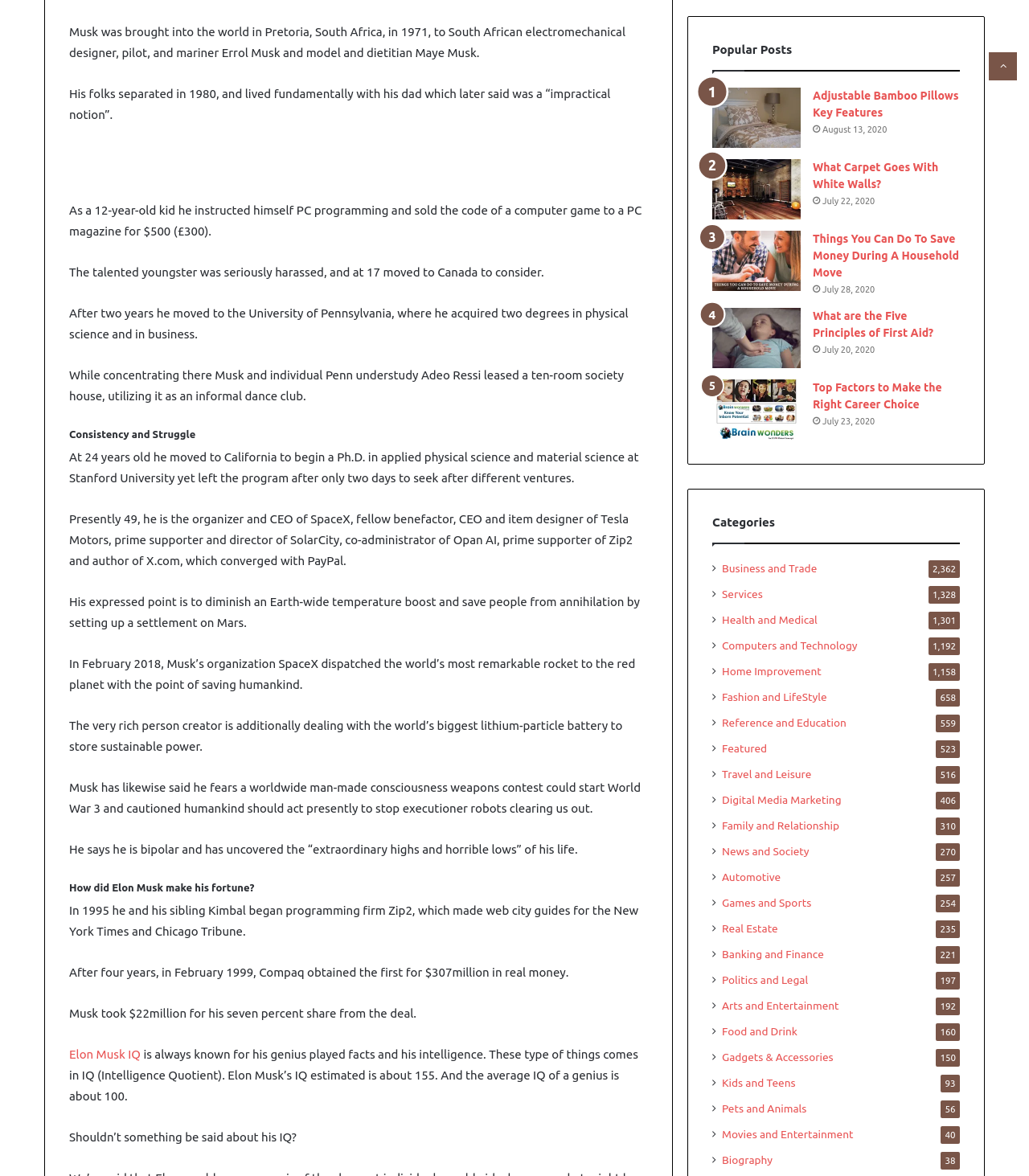Determine the bounding box for the UI element as described: "Gadgets & Accessories". The coordinates should be represented as four float numbers between 0 and 1, formatted as [left, top, right, bottom].

[0.702, 0.892, 0.81, 0.906]